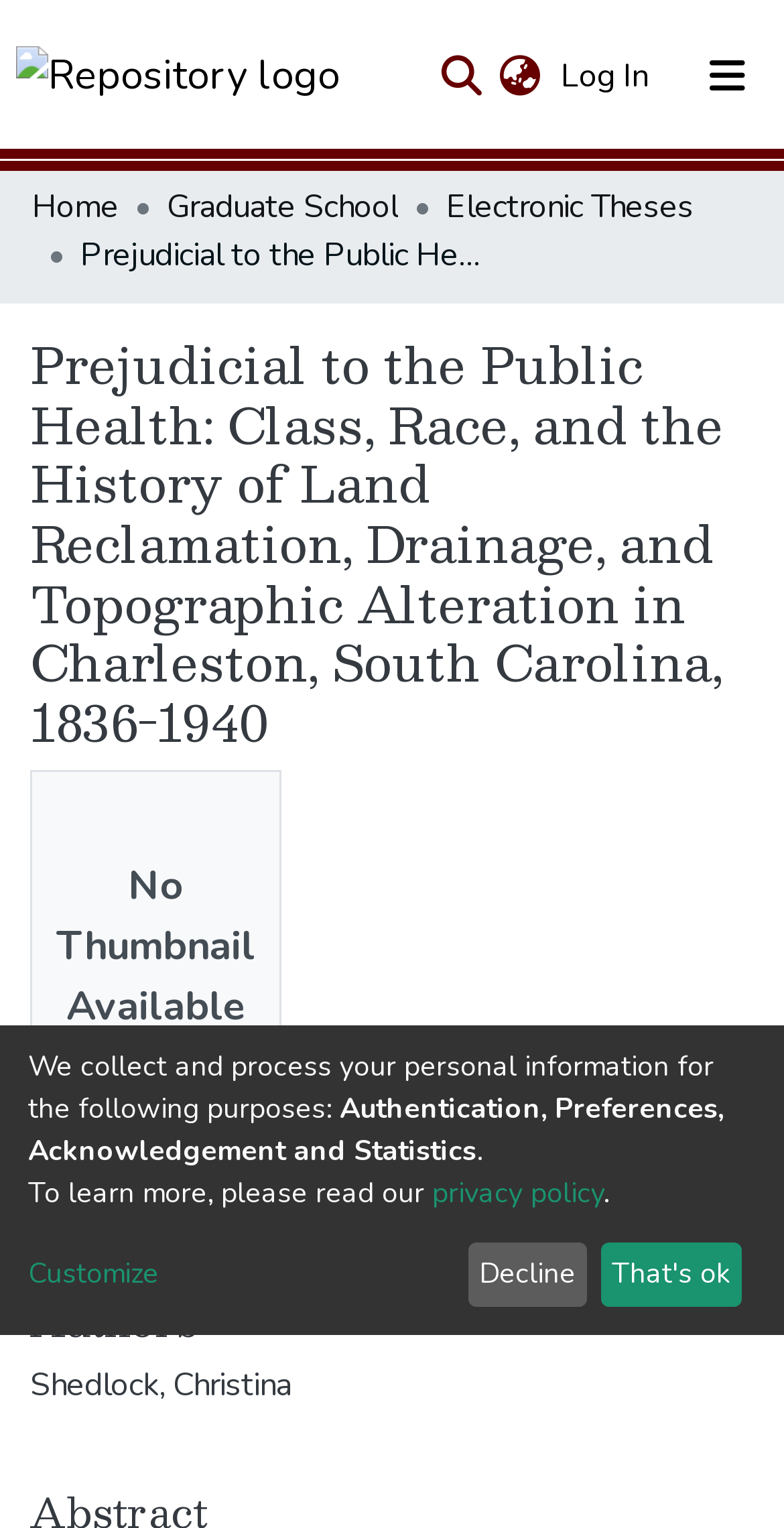Locate the bounding box coordinates of the element you need to click to accomplish the task described by this instruction: "Search for something".

[0.544, 0.024, 0.621, 0.074]